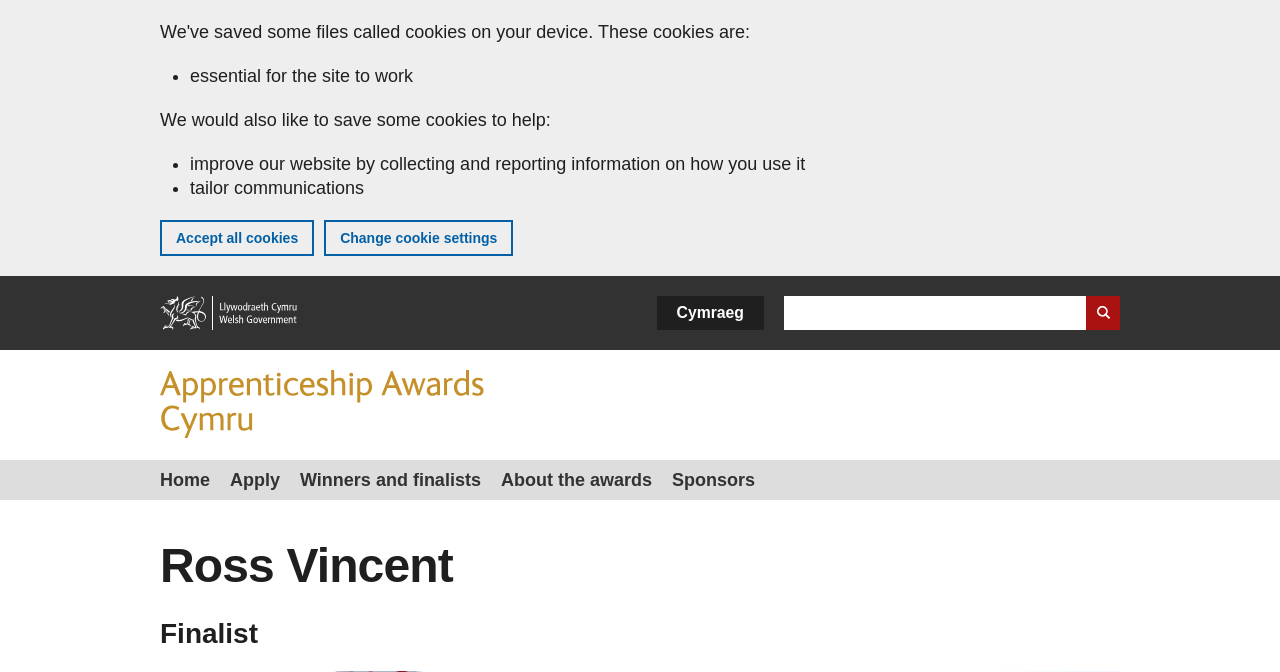What is the purpose of the search box?
Using the picture, provide a one-word or short phrase answer.

Search GOV.WALES